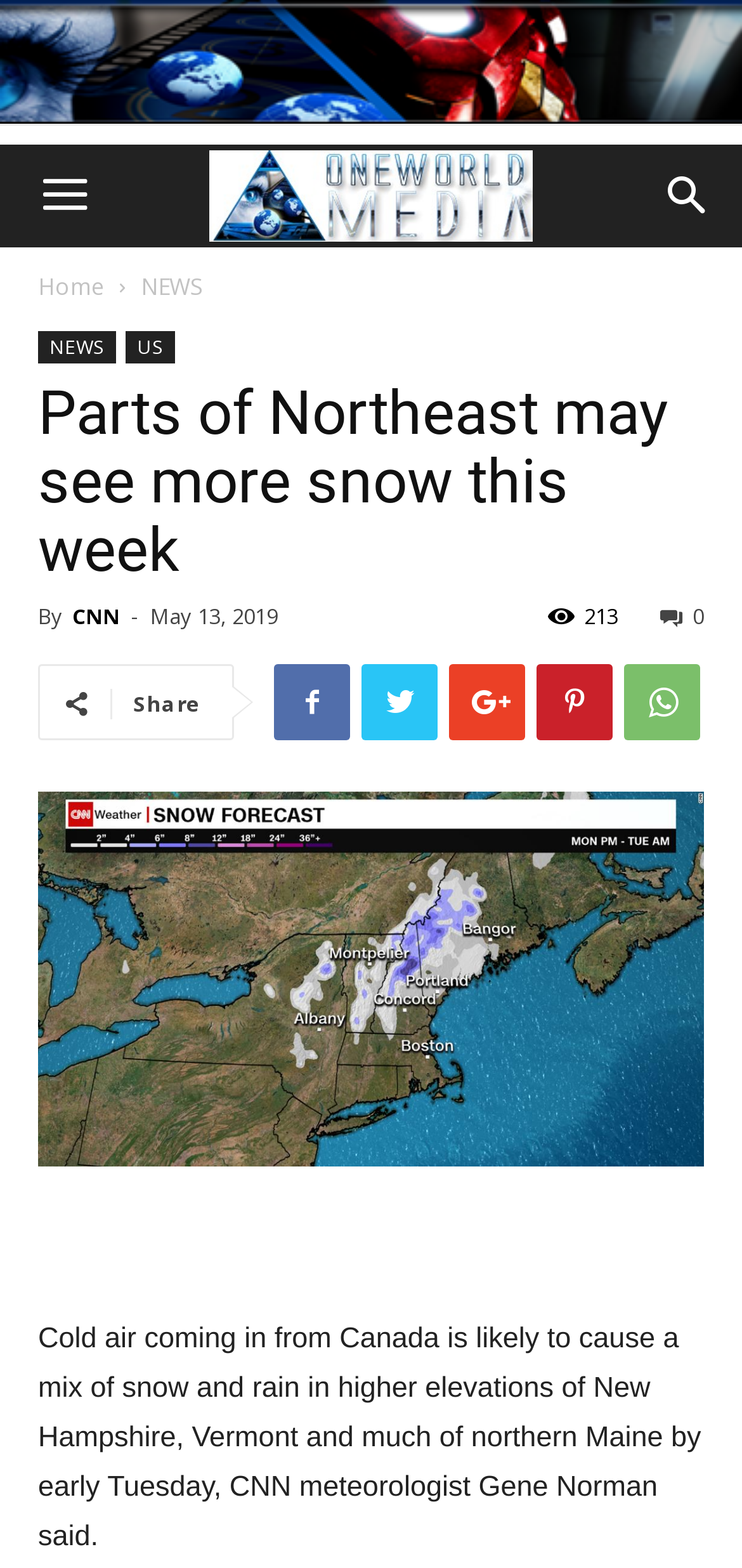Determine the bounding box coordinates of the clickable element necessary to fulfill the instruction: "Click the CNN link". Provide the coordinates as four float numbers within the 0 to 1 range, i.e., [left, top, right, bottom].

[0.097, 0.383, 0.162, 0.402]